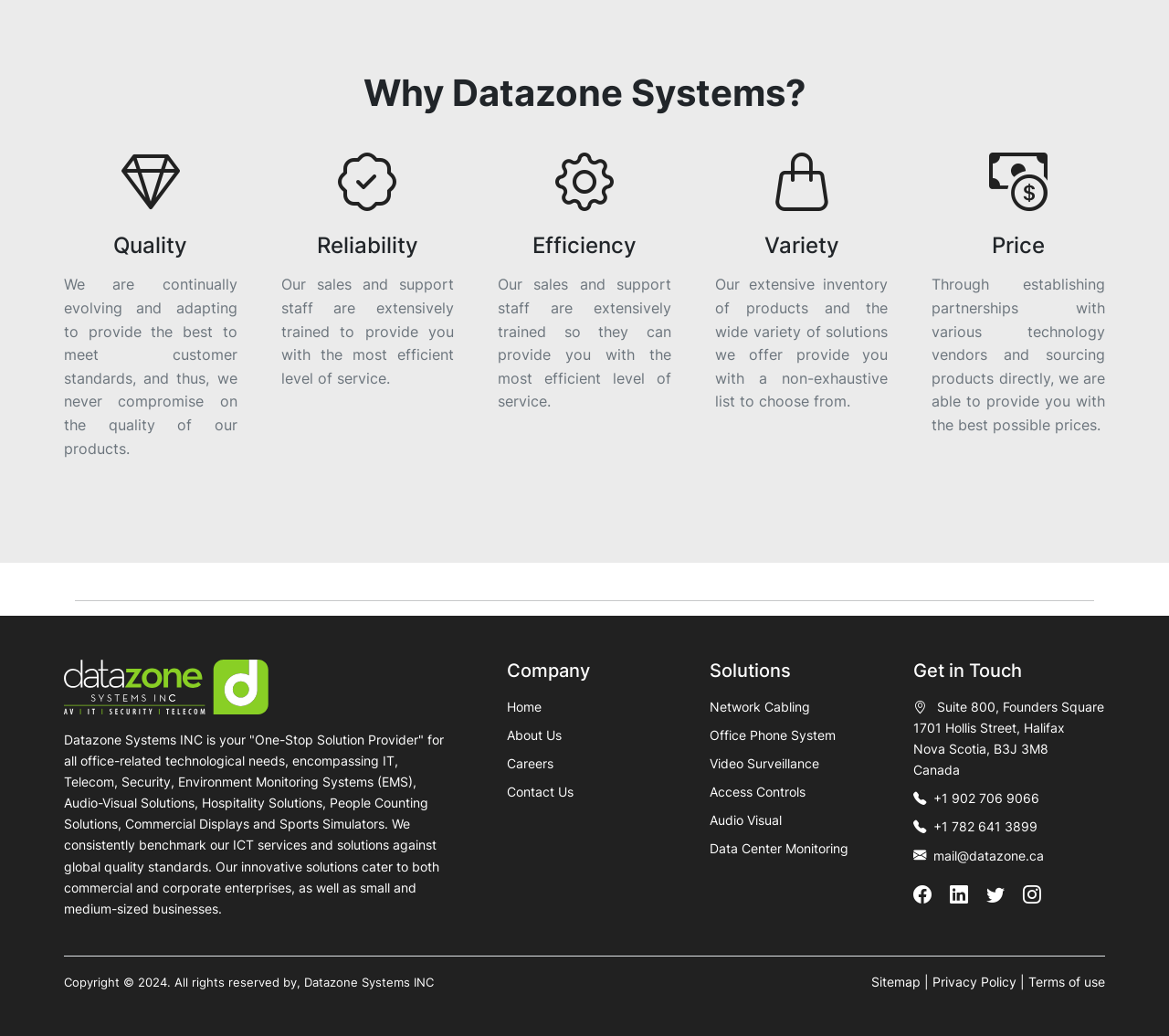Examine the image carefully and respond to the question with a detailed answer: 
What are the main categories of solutions provided by the company?

The main categories of solutions can be inferred from the links under the 'Solutions' heading, which include 'Network Cabling', 'Office Phone System', 'Video Surveillance', and more.